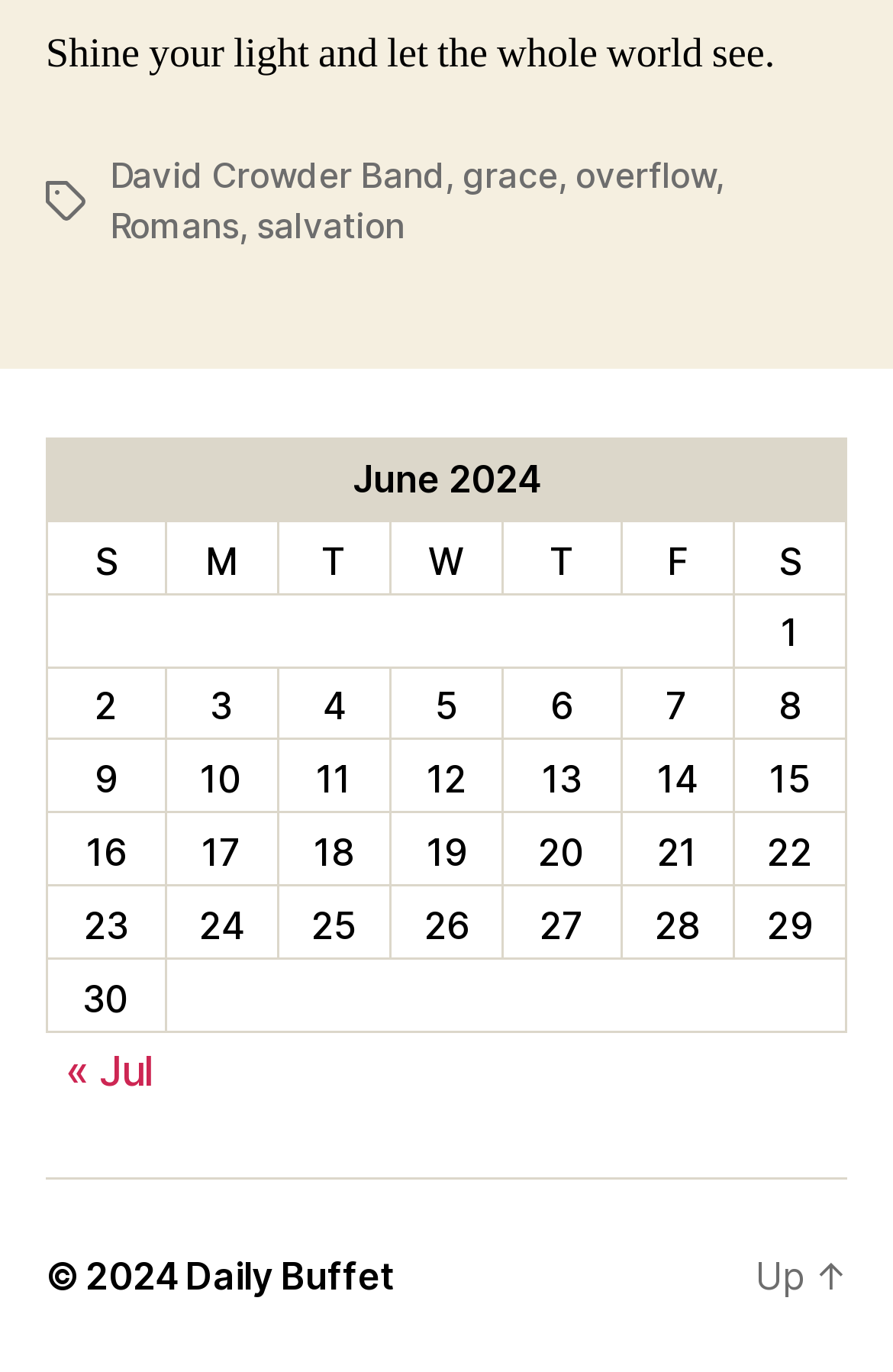Refer to the screenshot and answer the following question in detail:
What is the month displayed in the table?

The table has a caption 'June 2024', which indicates the month displayed in the table.